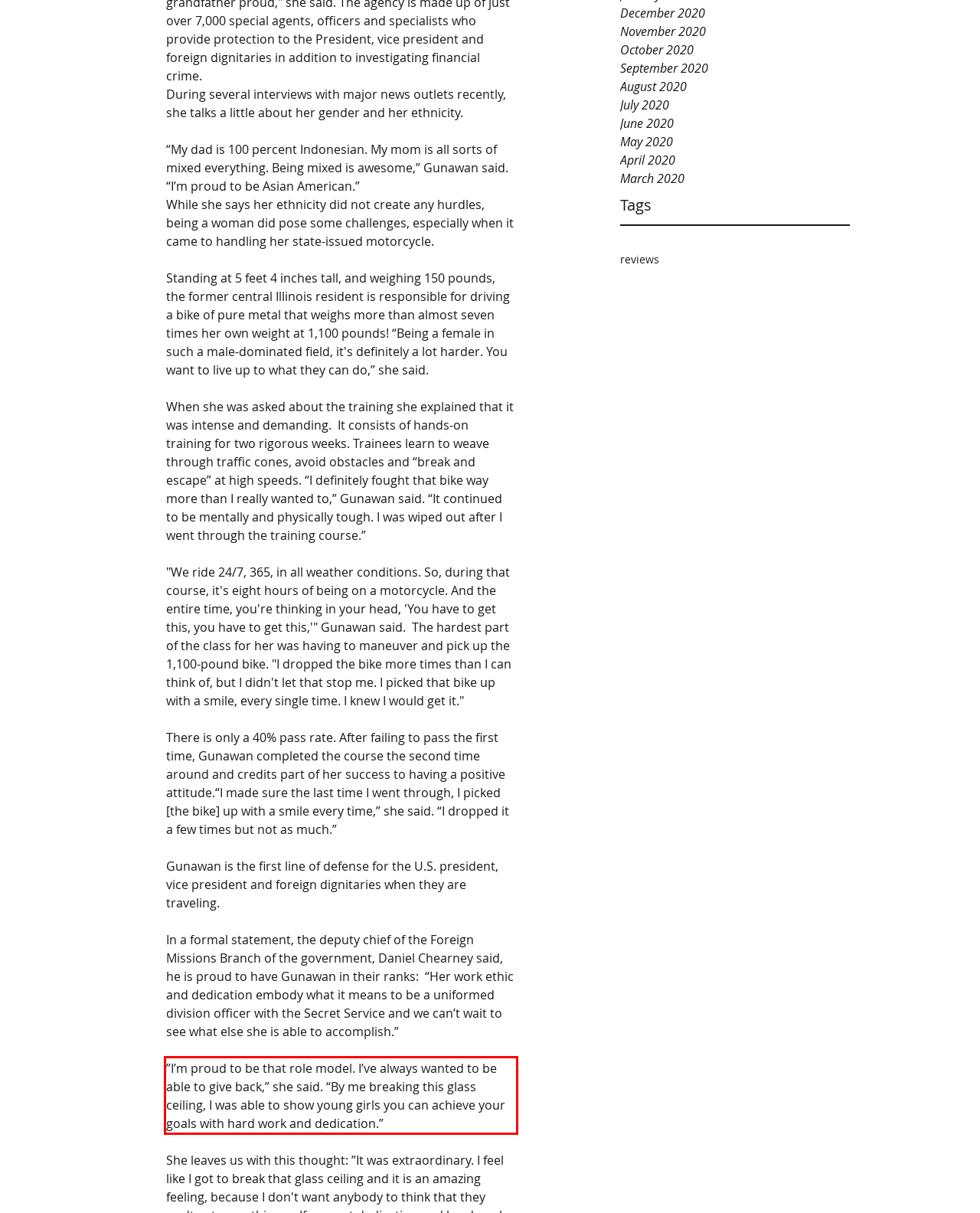Your task is to recognize and extract the text content from the UI element enclosed in the red bounding box on the webpage screenshot.

”I’m proud to be that role model. I’ve always wanted to be able to give back,” she said. “By me breaking this glass ceiling, I was able to show young girls you can achieve your goals with hard work and dedication.”